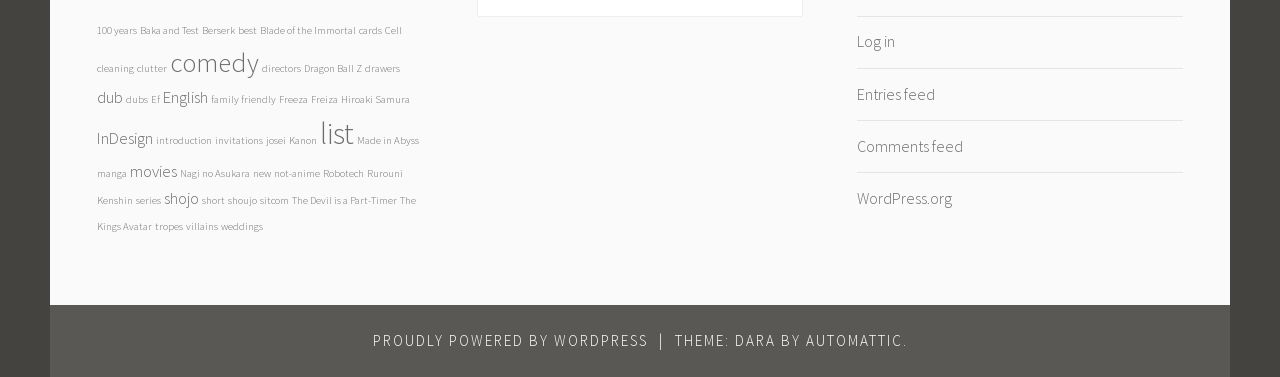Give a one-word or short phrase answer to the question: 
What is the last link on the webpage?

WordPress.org